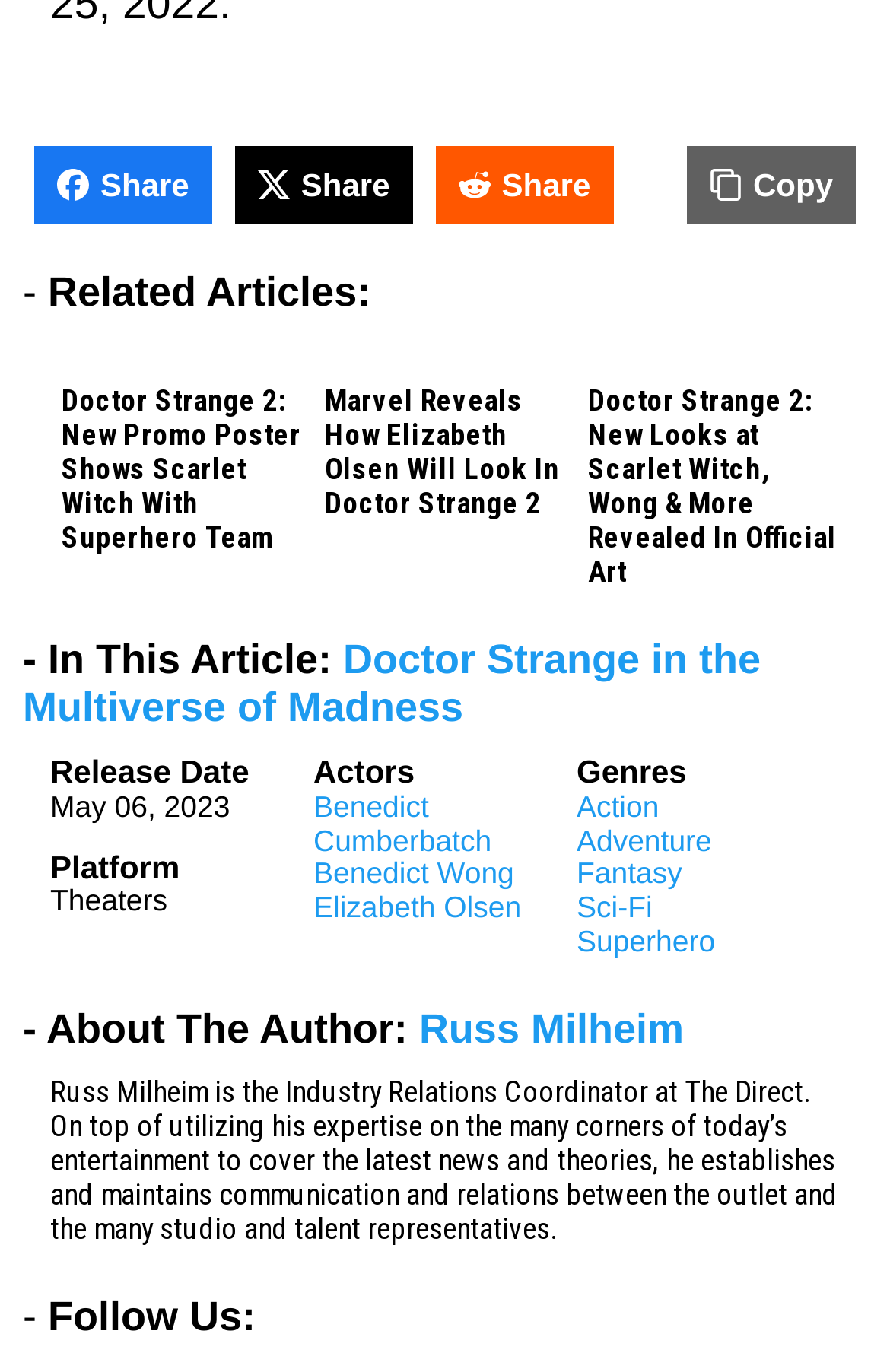Locate the bounding box coordinates of the area that needs to be clicked to fulfill the following instruction: "Read Doctor Strange 2: New Promo Poster Shows Scarlet Witch With Superhero Team". The coordinates should be in the format of four float numbers between 0 and 1, namely [left, top, right, bottom].

[0.056, 0.247, 0.082, 0.281]